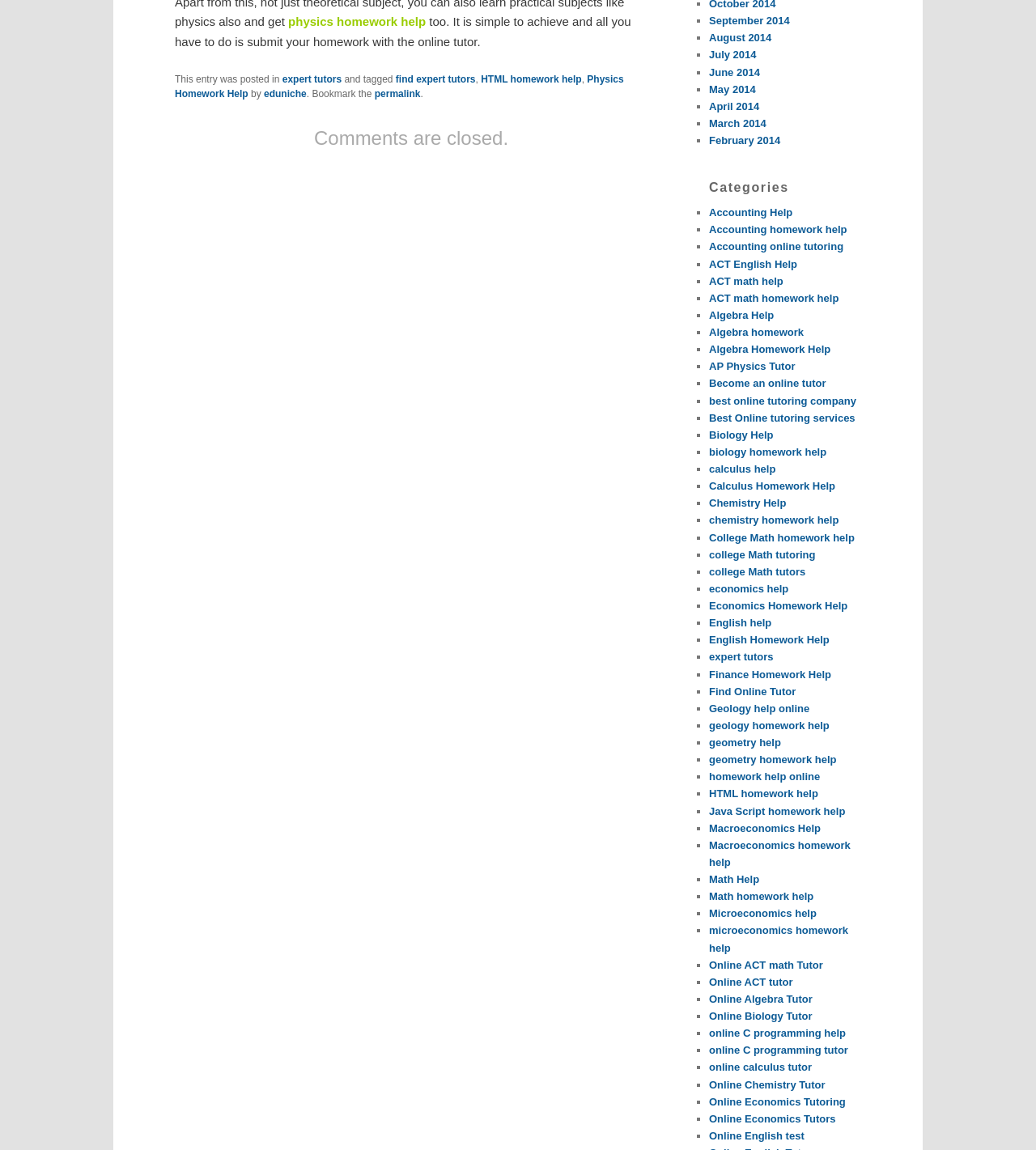Determine the bounding box coordinates in the format (top-left x, top-left y, bottom-right x, bottom-right y). Ensure all values are floating point numbers between 0 and 1. Identify the bounding box of the UI element described by: lovingwomen.org Se pГҐ disse karene

None